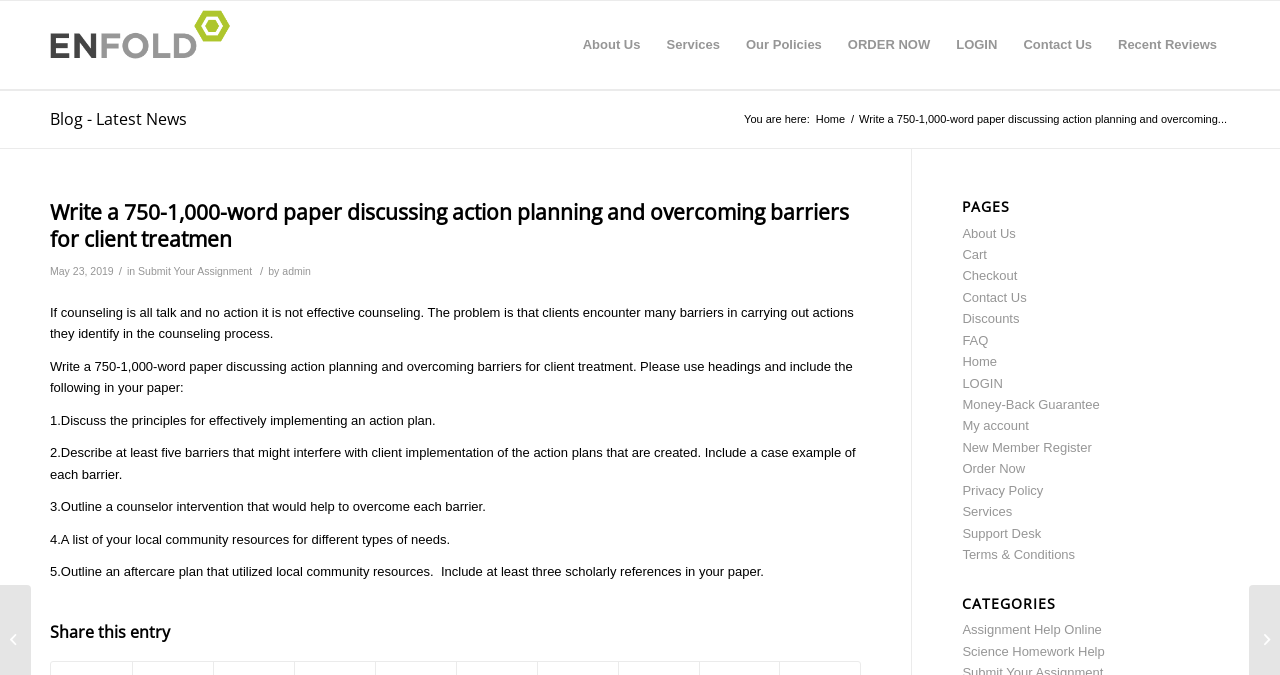Use a single word or phrase to answer the following:
What is the topic of the paper?

Action planning and overcoming barriers